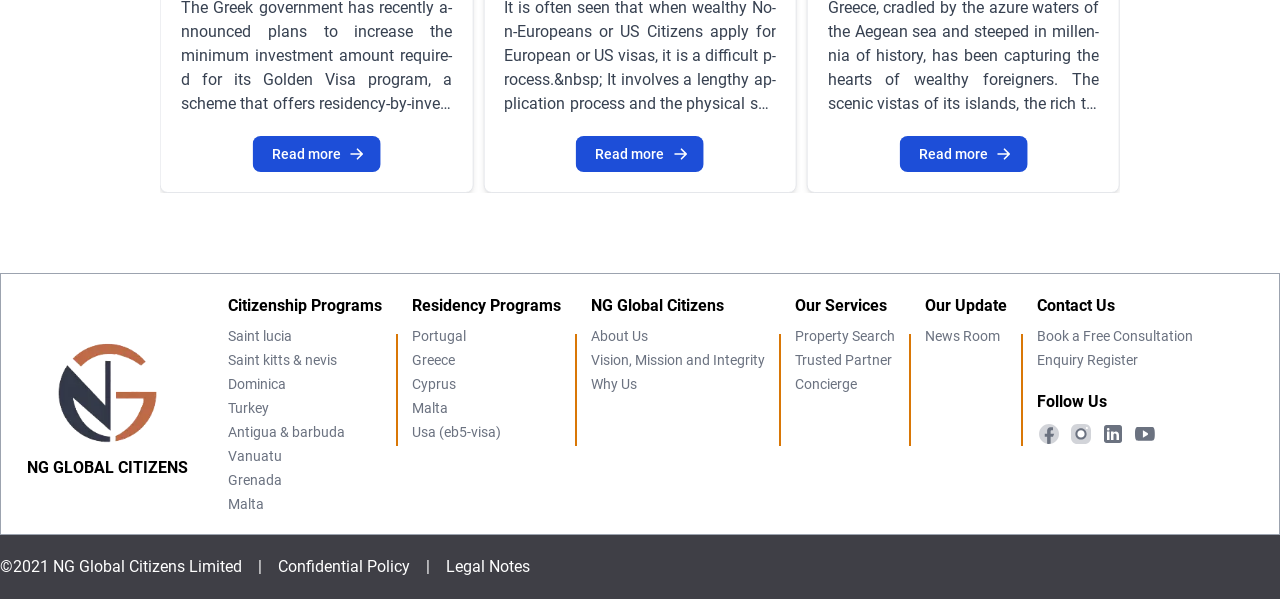Determine the bounding box coordinates of the element's region needed to click to follow the instruction: "Follow NG Global Citizens on Facebook". Provide these coordinates as four float numbers between 0 and 1, formatted as [left, top, right, bottom].

[0.81, 0.704, 0.829, 0.745]